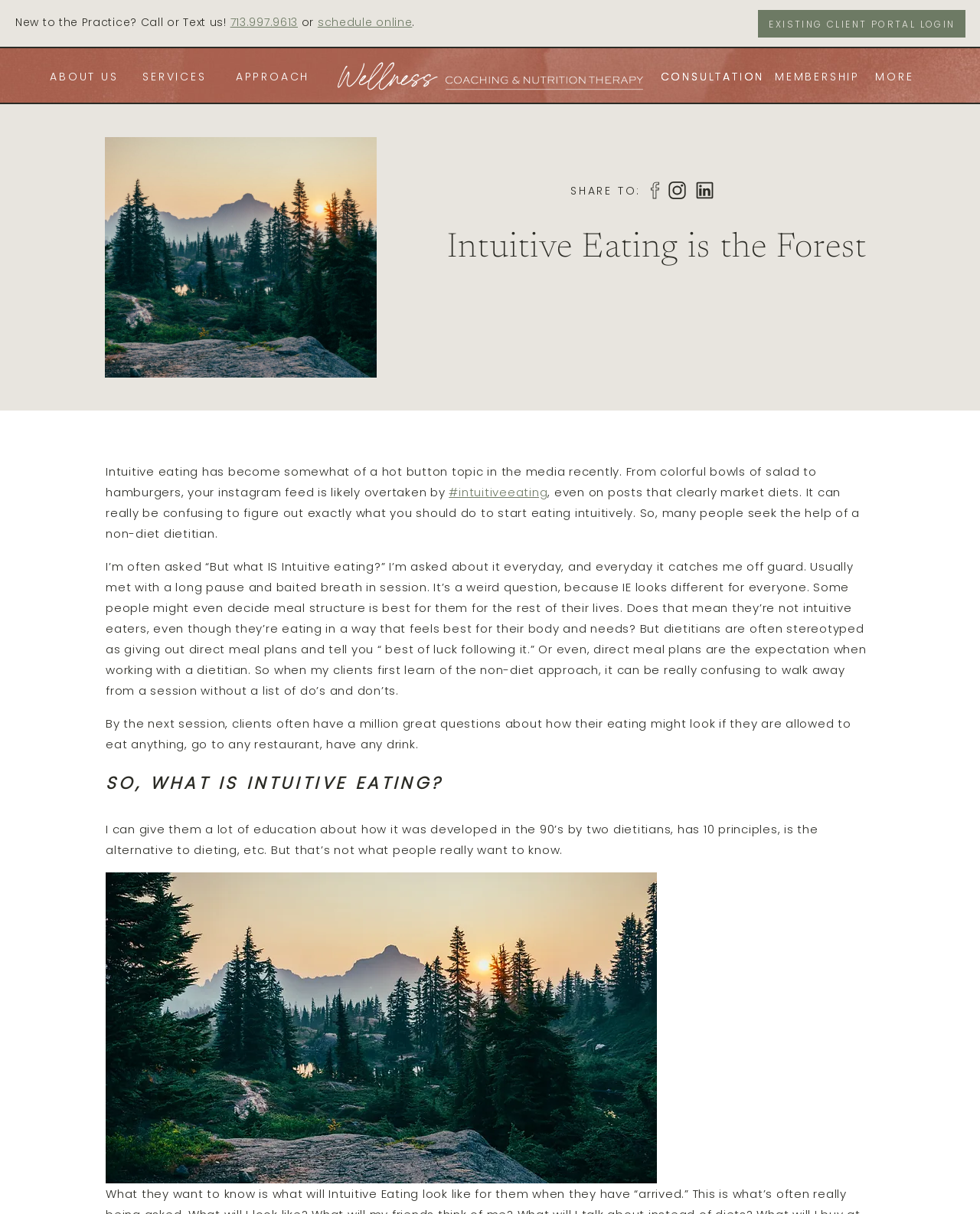Please give a concise answer to this question using a single word or phrase: 
How many social media sharing options are available?

3